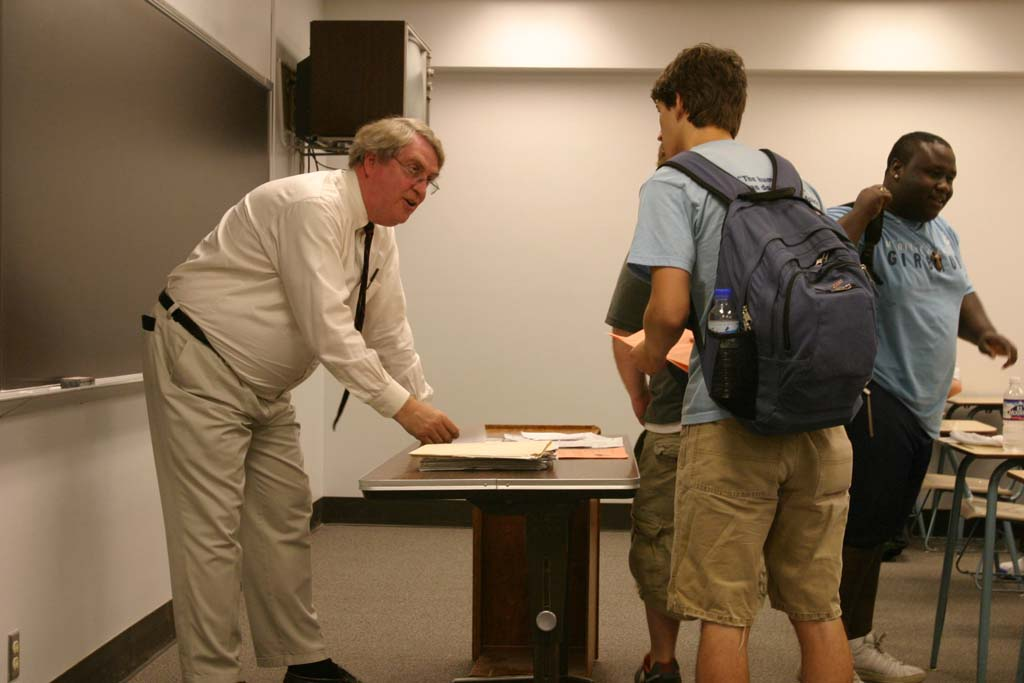How many students are in the image?
Look at the image and respond with a one-word or short-phrase answer.

Three